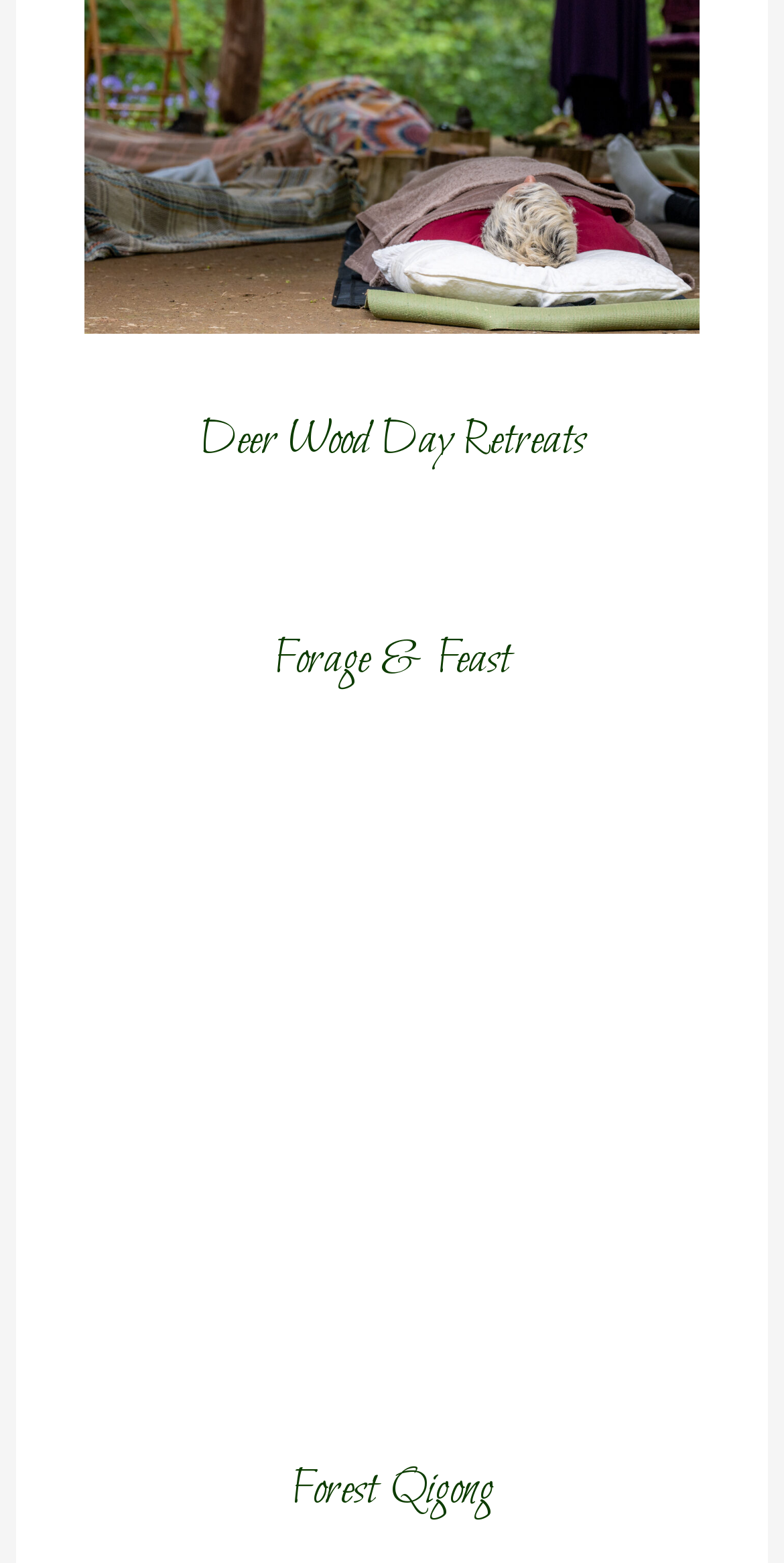What is the name of the activity below the image IMG_9120?
With the help of the image, please provide a detailed response to the question.

The heading element 'Forage & Feast' is located below the image IMG_9120, indicating that it is the title of the activity or event related to the image.